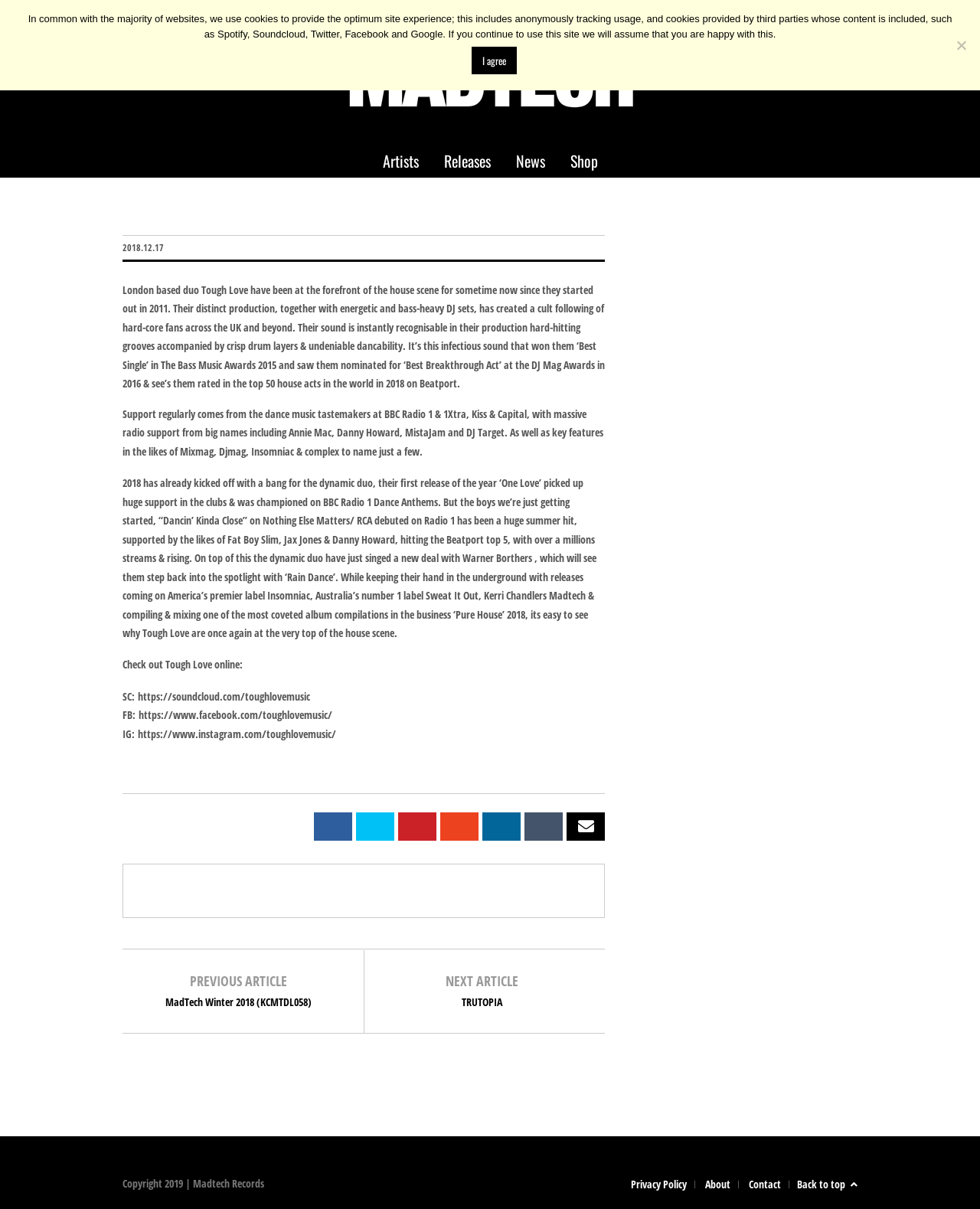Please specify the bounding box coordinates of the area that should be clicked to accomplish the following instruction: "Check out Tough Love on SoundCloud". The coordinates should consist of four float numbers between 0 and 1, i.e., [left, top, right, bottom].

[0.125, 0.57, 0.316, 0.582]